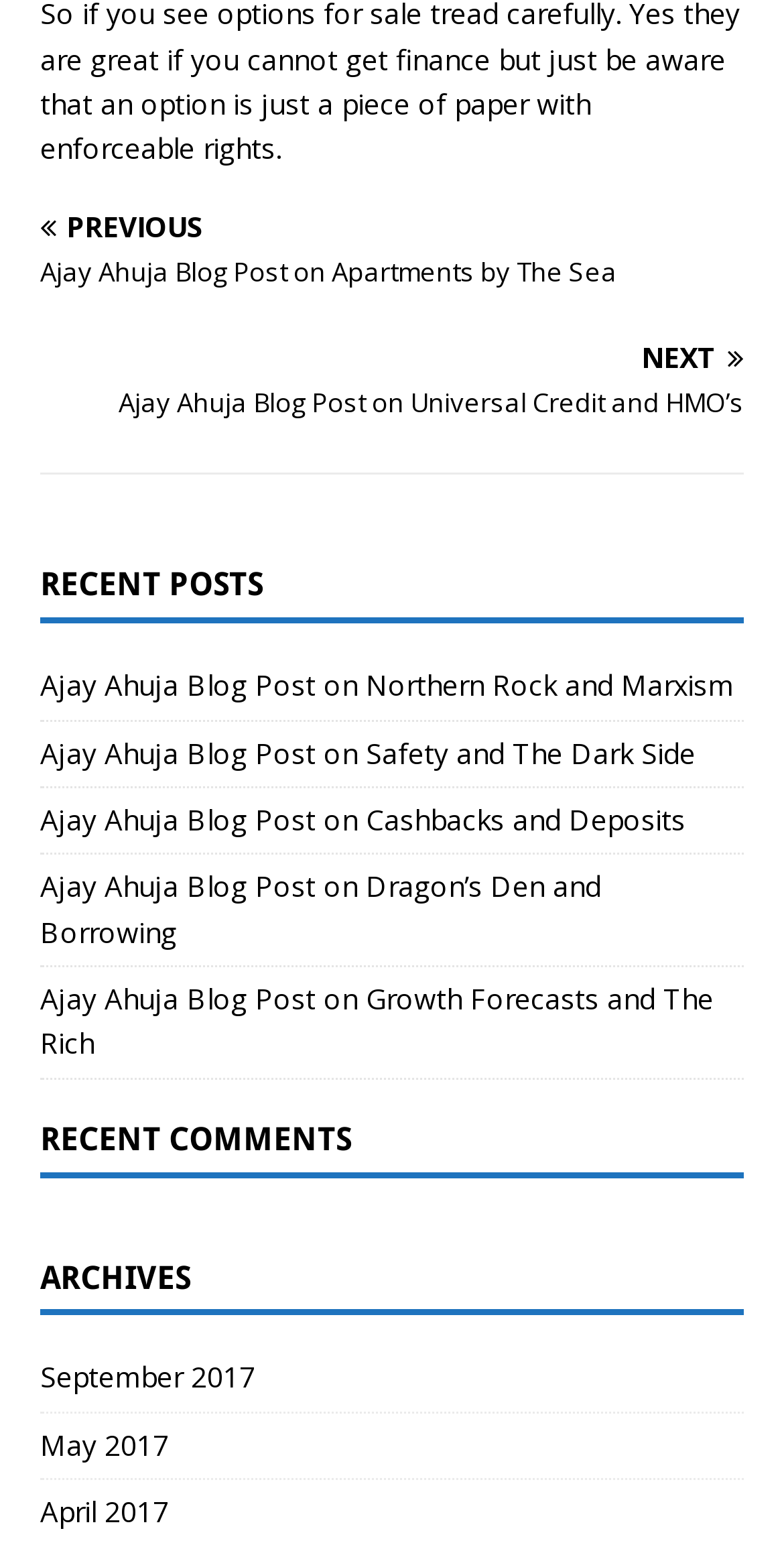Give a one-word or phrase response to the following question: How many months are listed in the archives?

2